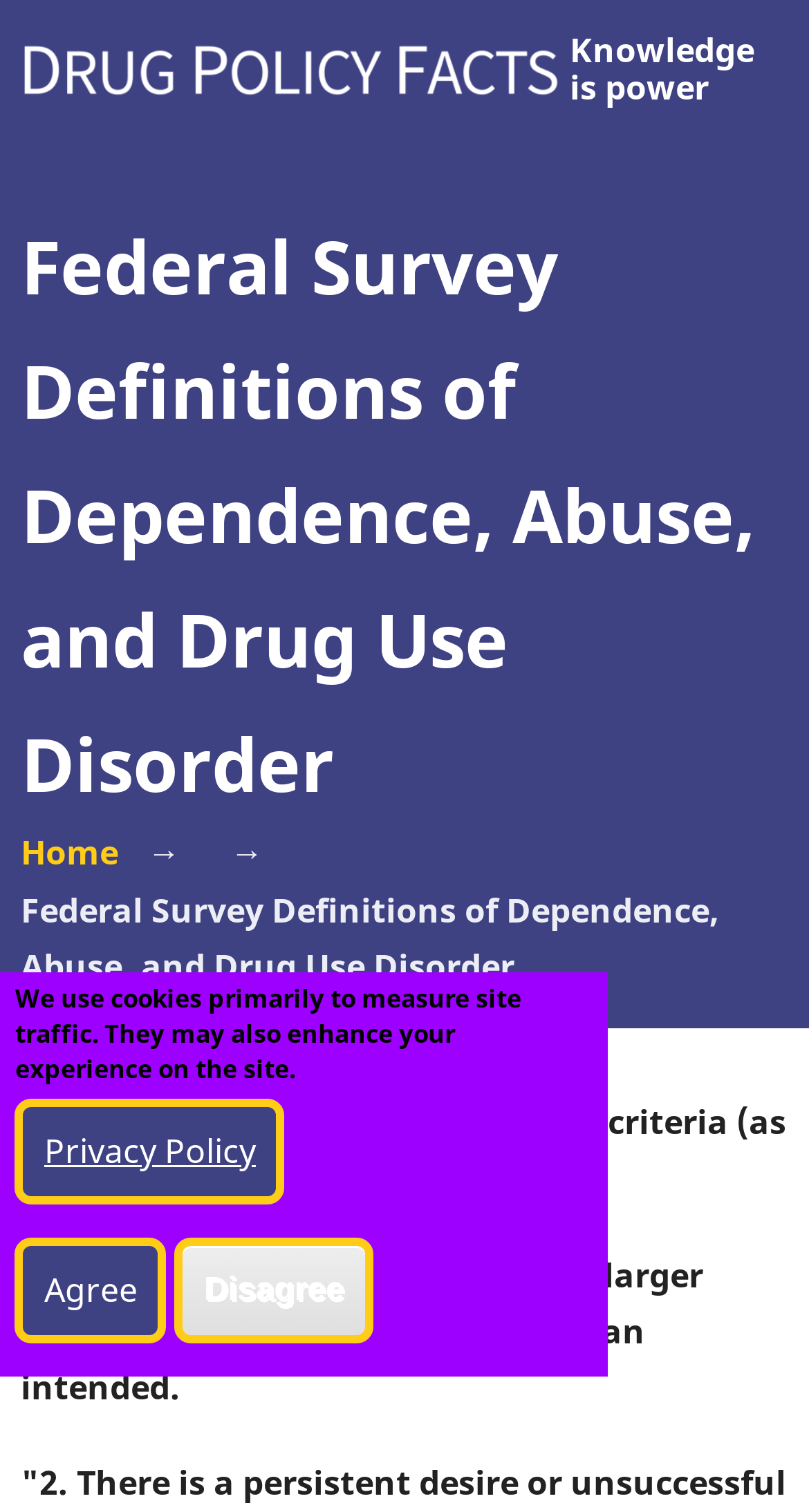Specify the bounding box coordinates (top-left x, top-left y, bottom-right x, bottom-right y) of the UI element in the screenshot that matches this description: Home

[0.026, 0.549, 0.146, 0.579]